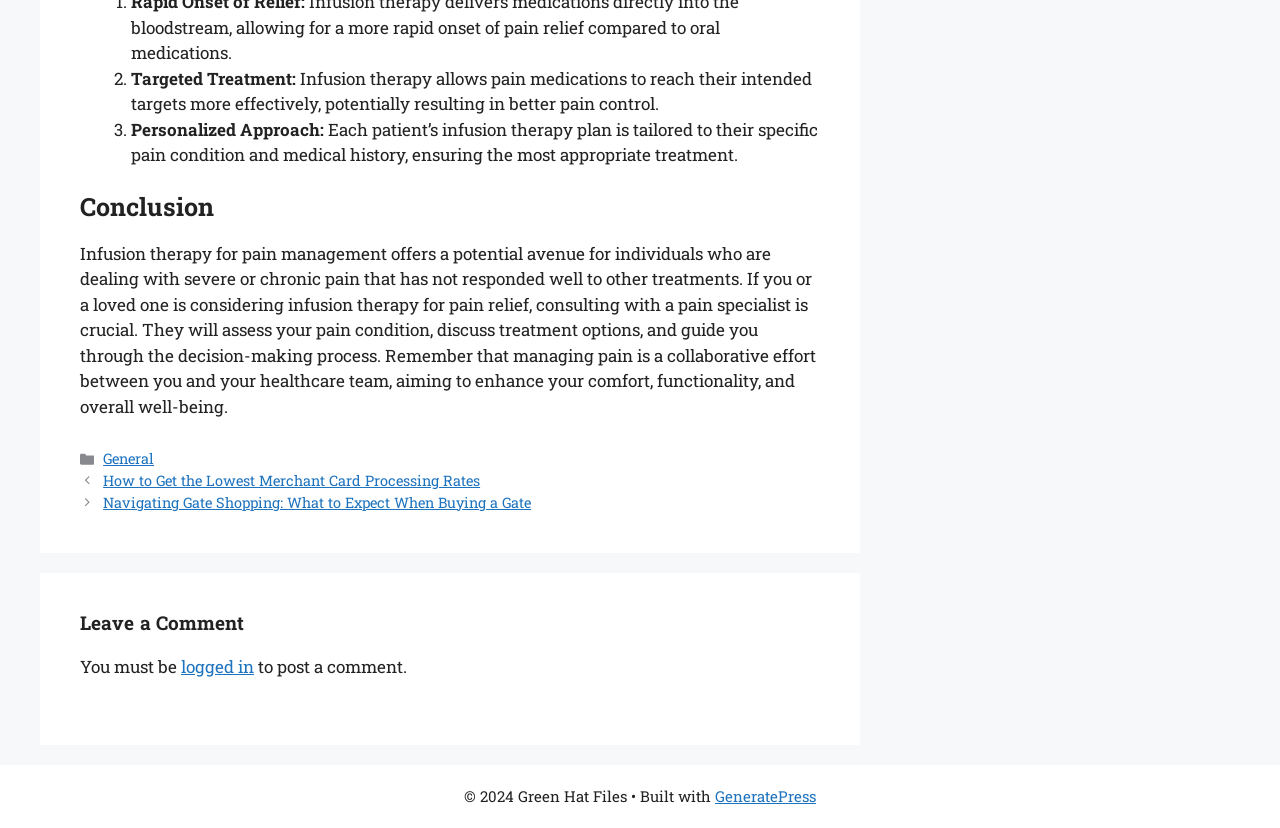Based on the provided description, "GeneratePress", find the bounding box of the corresponding UI element in the screenshot.

[0.559, 0.95, 0.638, 0.974]